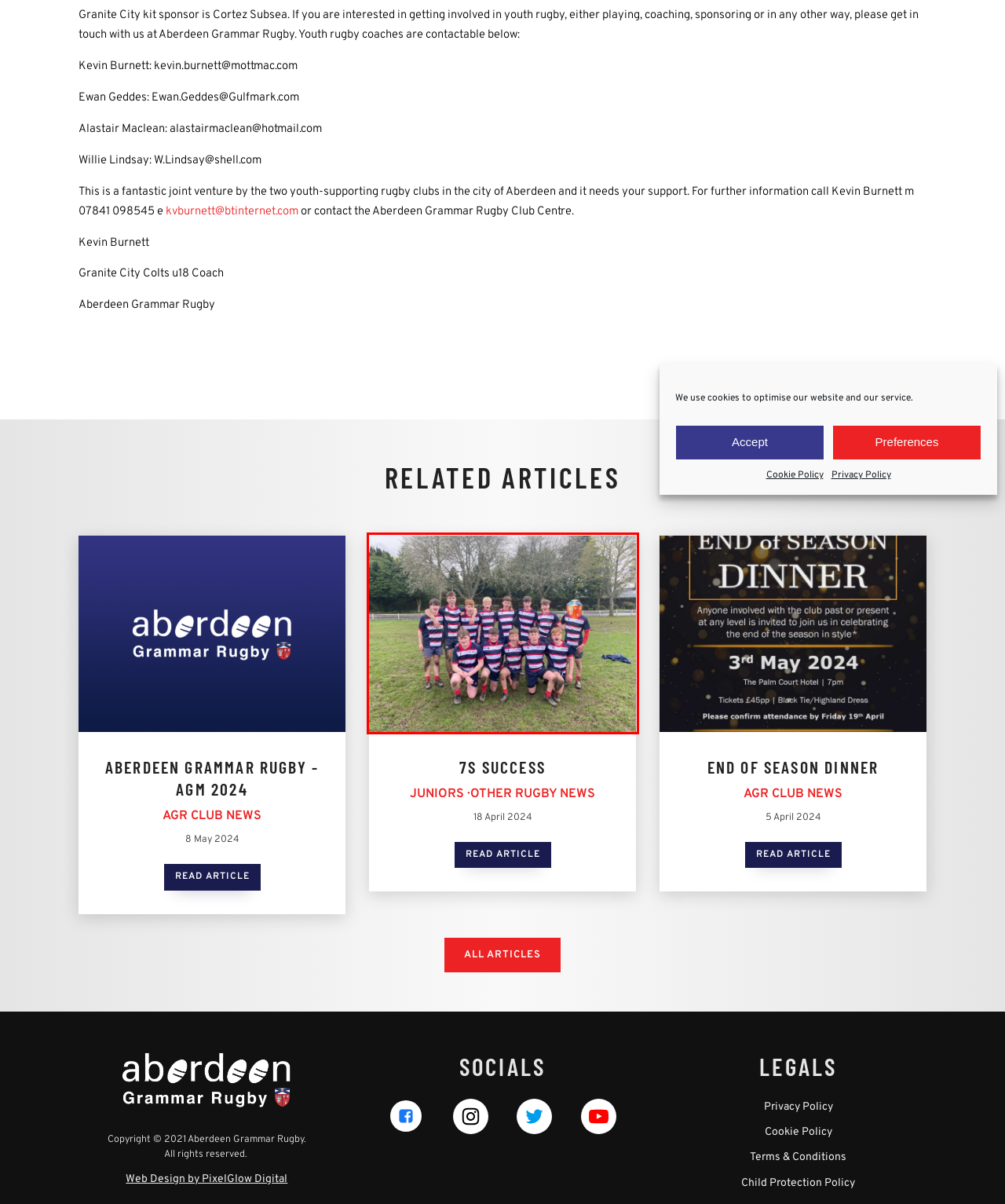Review the screenshot of a webpage which includes a red bounding box around an element. Select the description that best fits the new webpage once the element in the bounding box is clicked. Here are the candidates:
A. Aberdeen Grammar Rugby - AGM 2024 - Aberdeen Grammar Rugby
B. Cookie Policy (UK) - Aberdeen Grammar Rugby
C. PixelGlow Digital - Bespoke Websites & Graphics
D. 7s Success - Aberdeen Grammar Rugby
E. Privacy Policy - Aberdeen Grammar Rugby
F. Child Protection Policy - Aberdeen Grammar Rugby
G. Terms & Conditions - Aberdeen Grammar Rugby
H. End of Season Dinner - Aberdeen Grammar Rugby

D